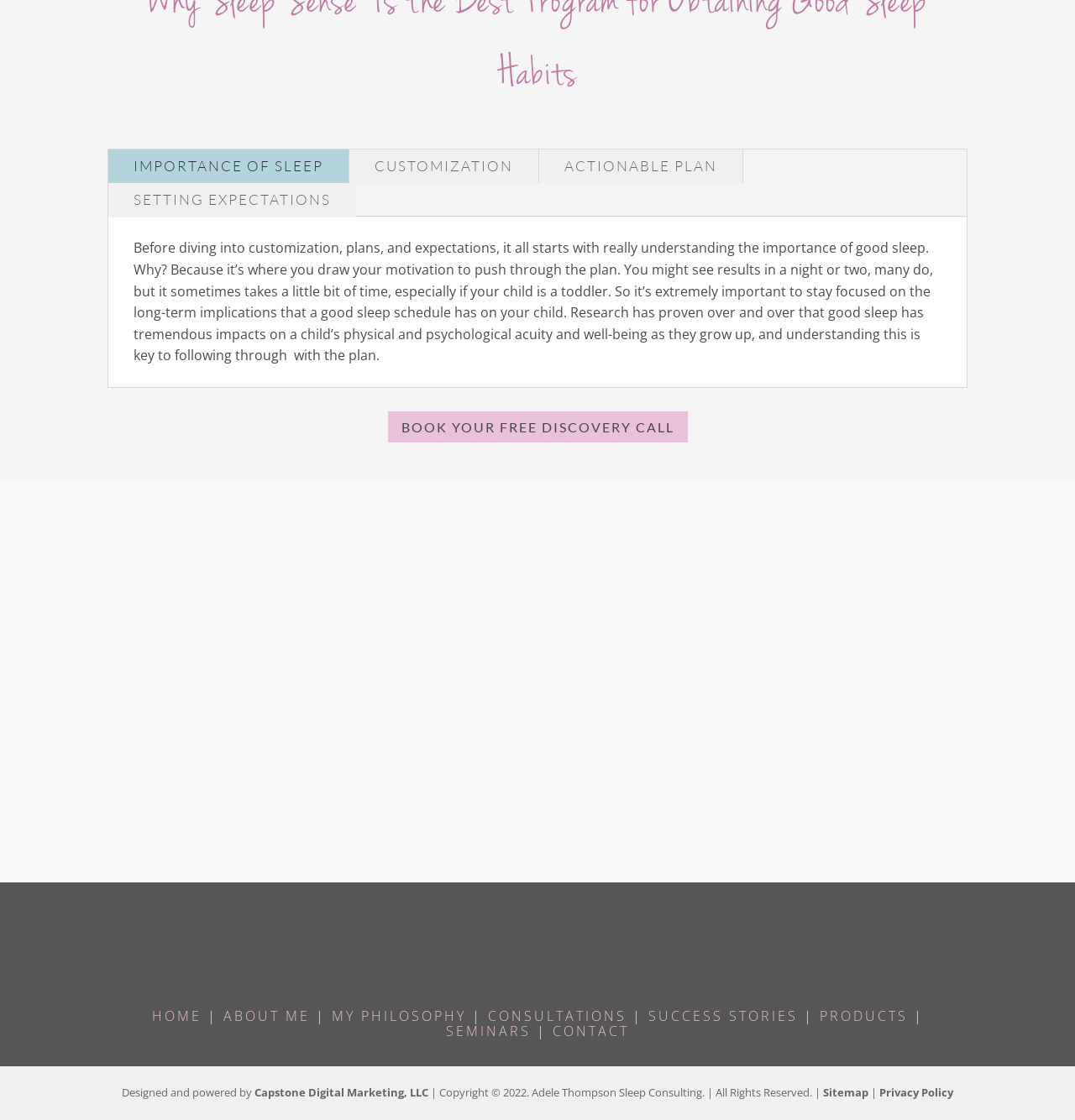Find the bounding box coordinates for the element described here: "Success Stories".

[0.603, 0.899, 0.742, 0.915]